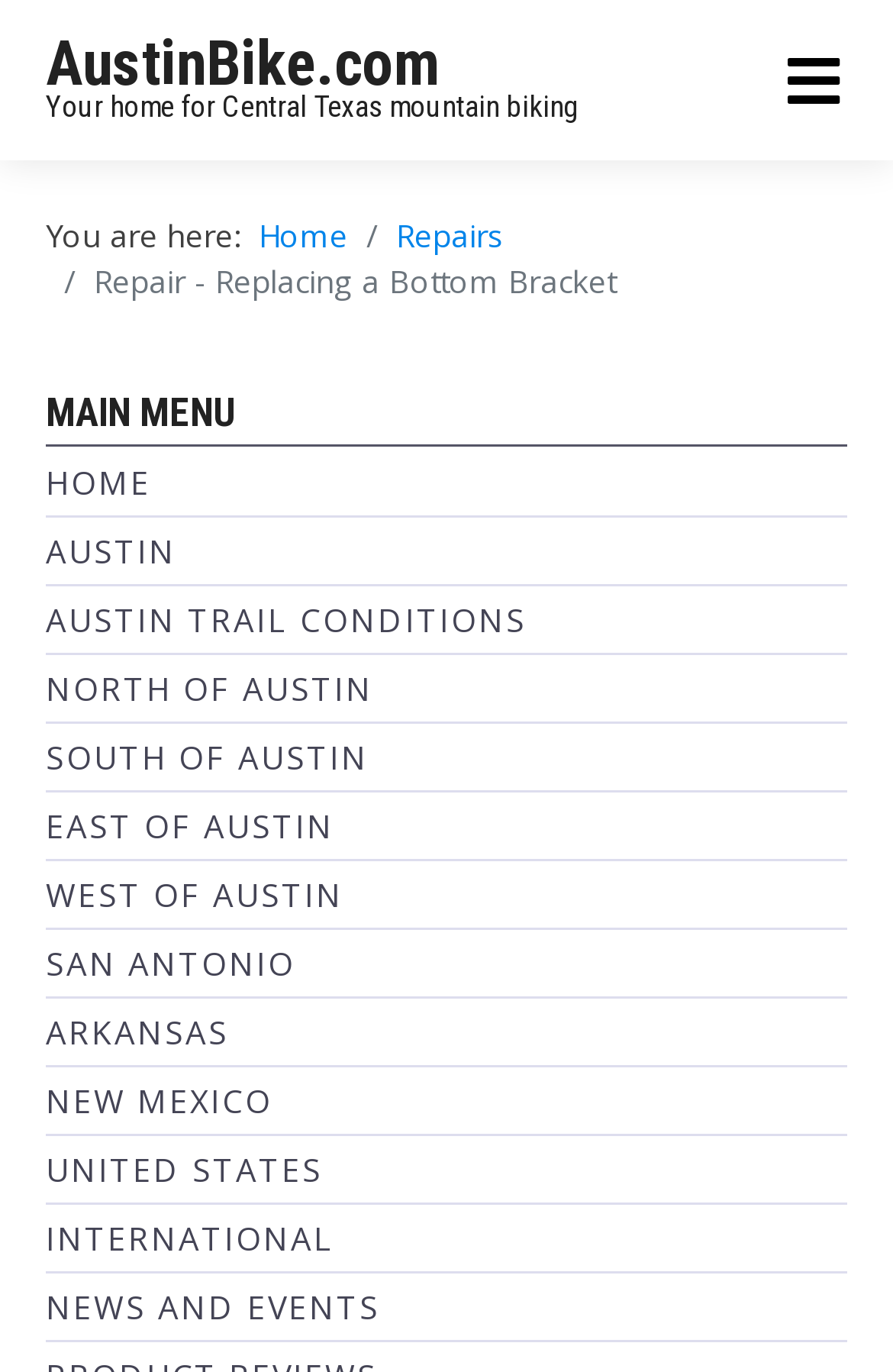What is the first link in the breadcrumb navigation?
Please give a detailed and elaborate explanation in response to the question.

I looked at the breadcrumb navigation and saw that the first link is 'Home', which is a link to the homepage of the website.